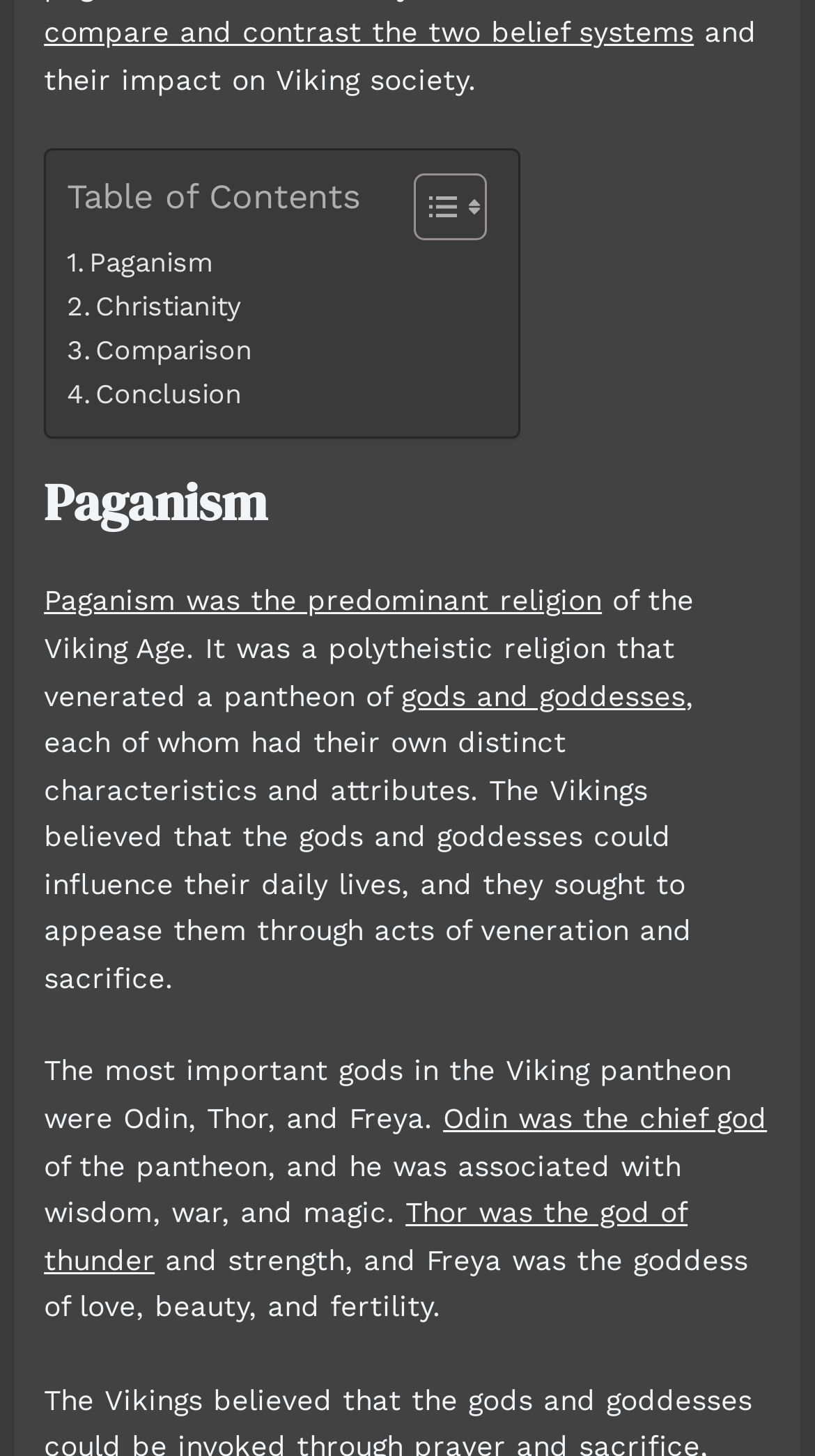Determine the bounding box coordinates of the element that should be clicked to execute the following command: "Share this entry".

None